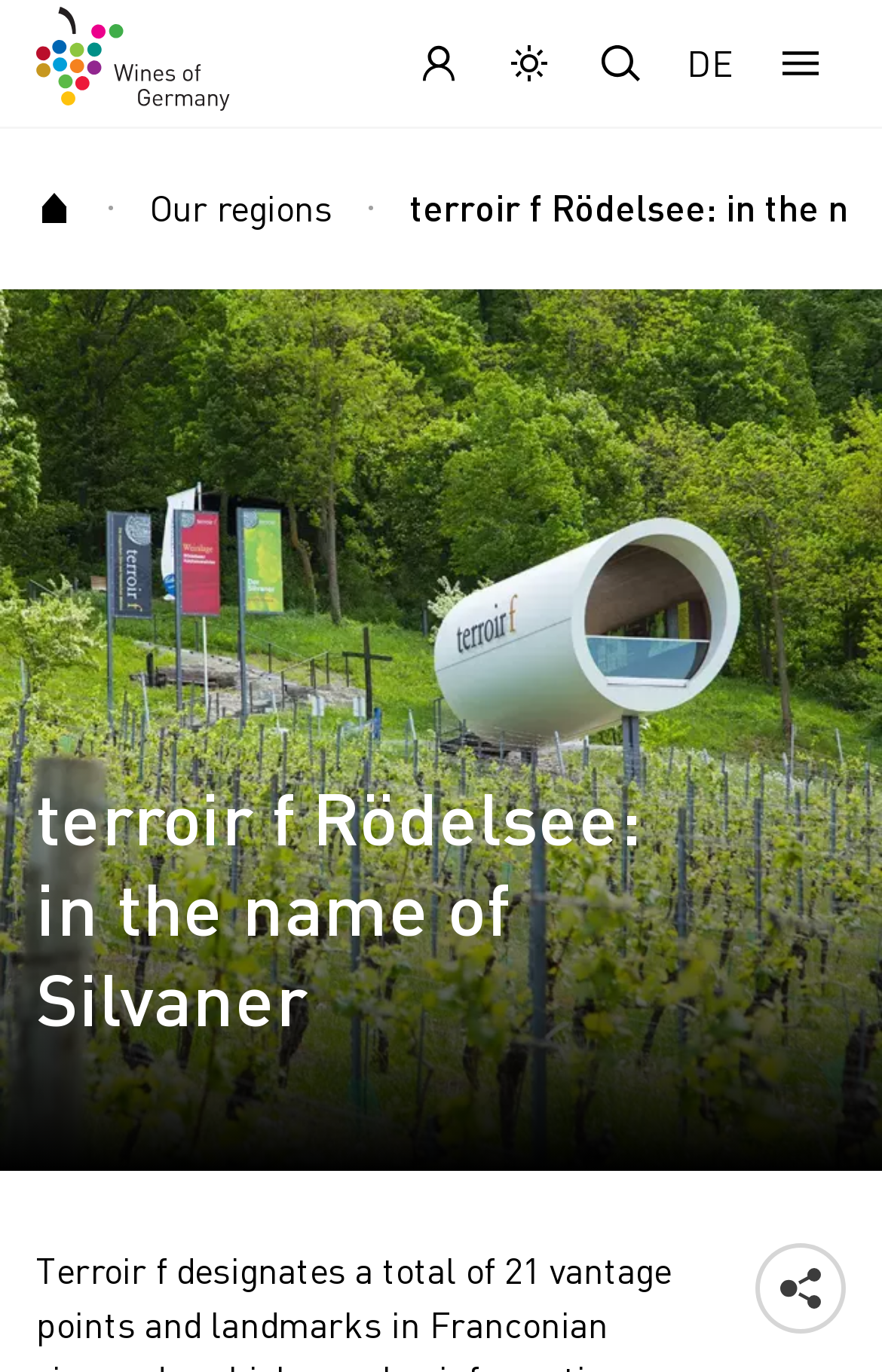Determine the bounding box coordinates of the clickable area required to perform the following instruction: "Go back to startpage". The coordinates should be represented as four float numbers between 0 and 1: [left, top, right, bottom].

[0.041, 0.007, 0.287, 0.079]